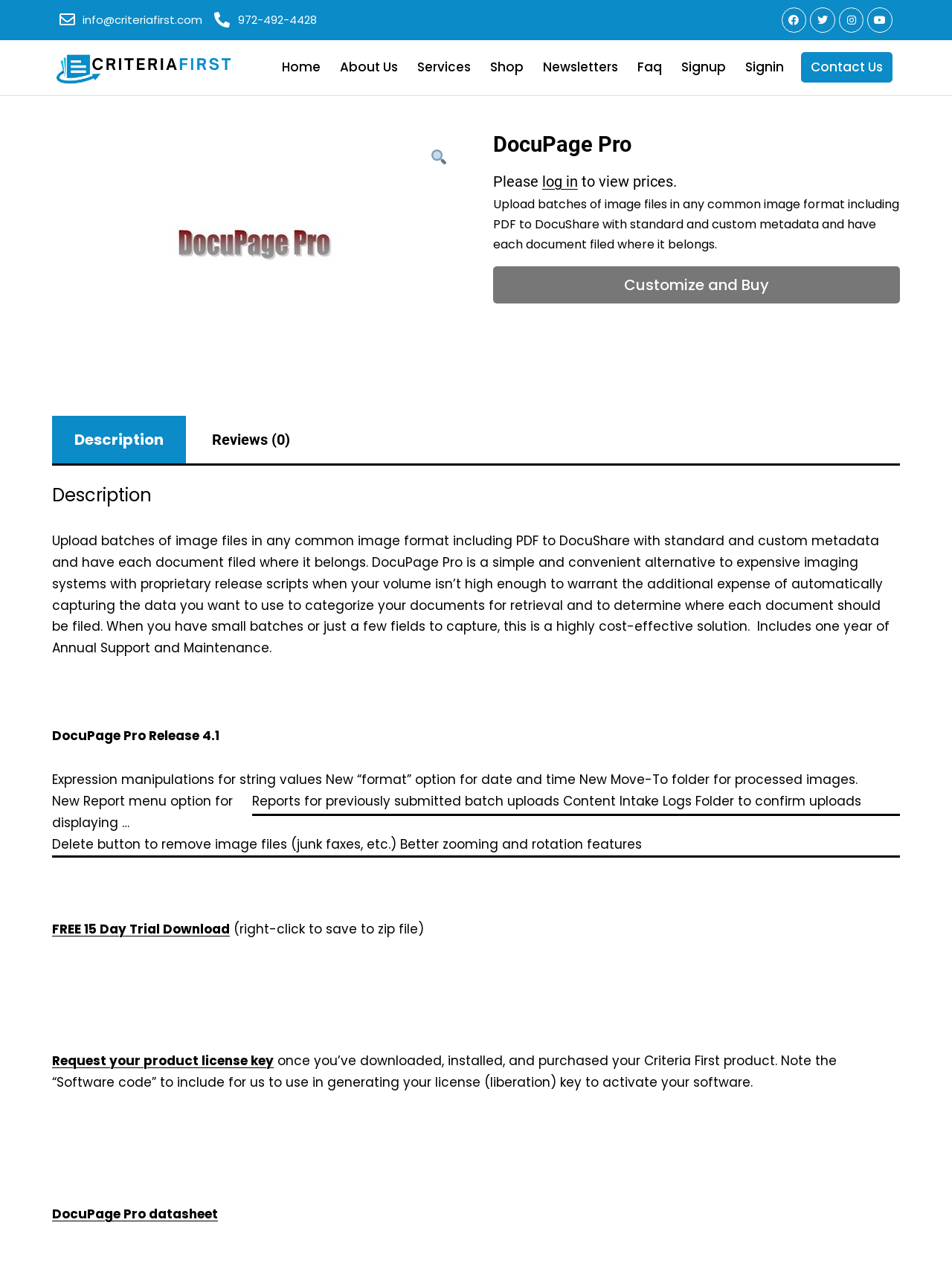Provide the bounding box coordinates of the HTML element described as: "FREE 15 Day Trial Download". The bounding box coordinates should be four float numbers between 0 and 1, i.e., [left, top, right, bottom].

[0.055, 0.727, 0.241, 0.741]